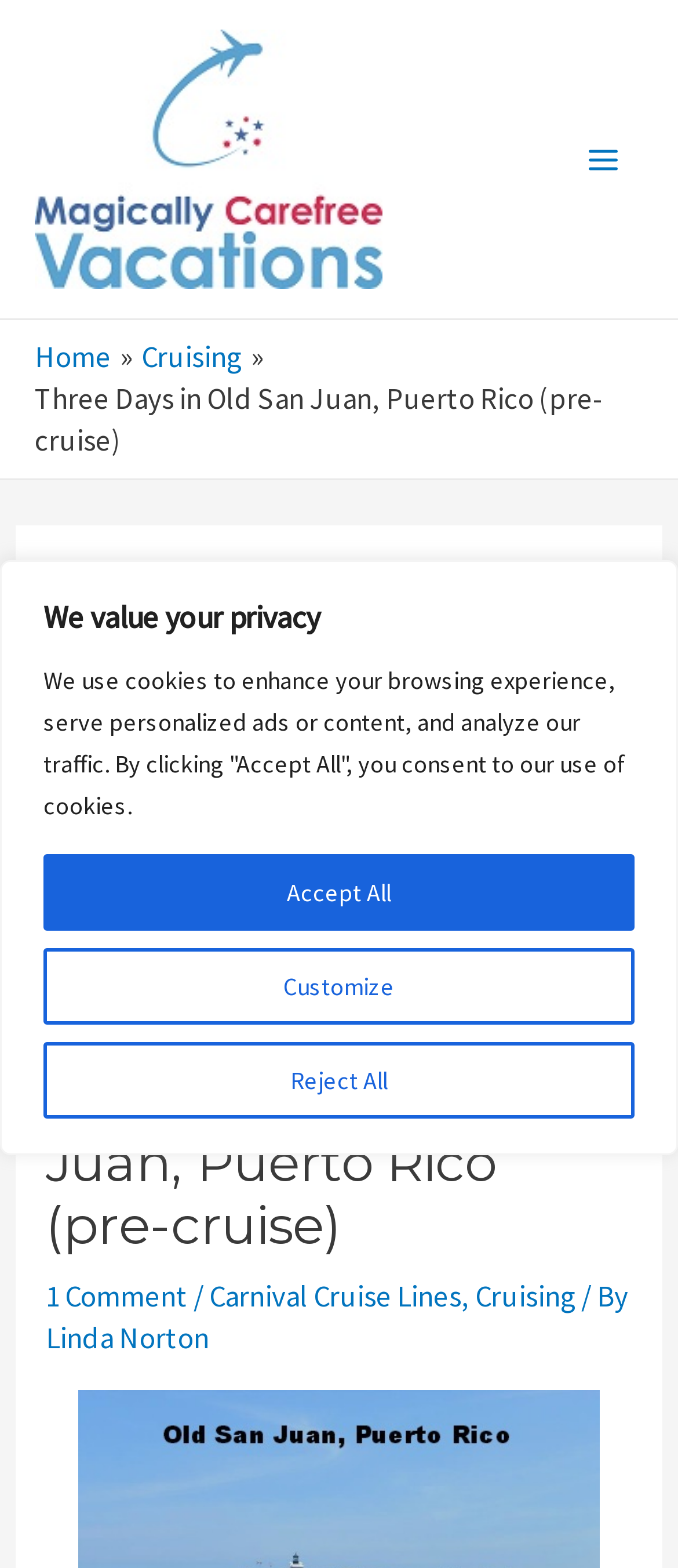What is the author of the post?
Refer to the image and give a detailed answer to the question.

I found the answer by looking at the header section of the webpage, where it mentions the author's name 'Linda Norton' at the end of the title section.